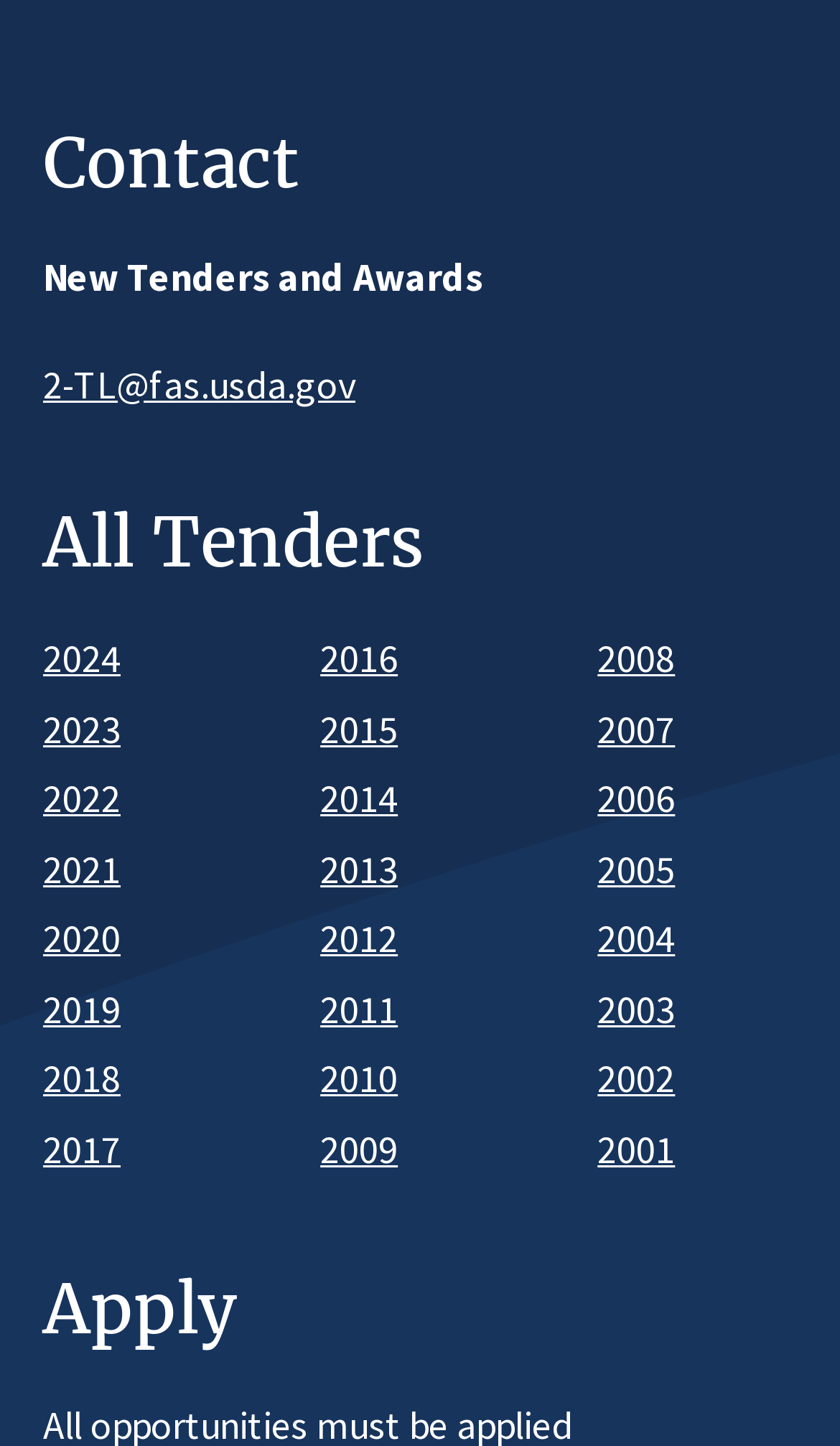Could you specify the bounding box coordinates for the clickable section to complete the following instruction: "Apply for a tender"?

[0.051, 0.879, 0.949, 0.935]